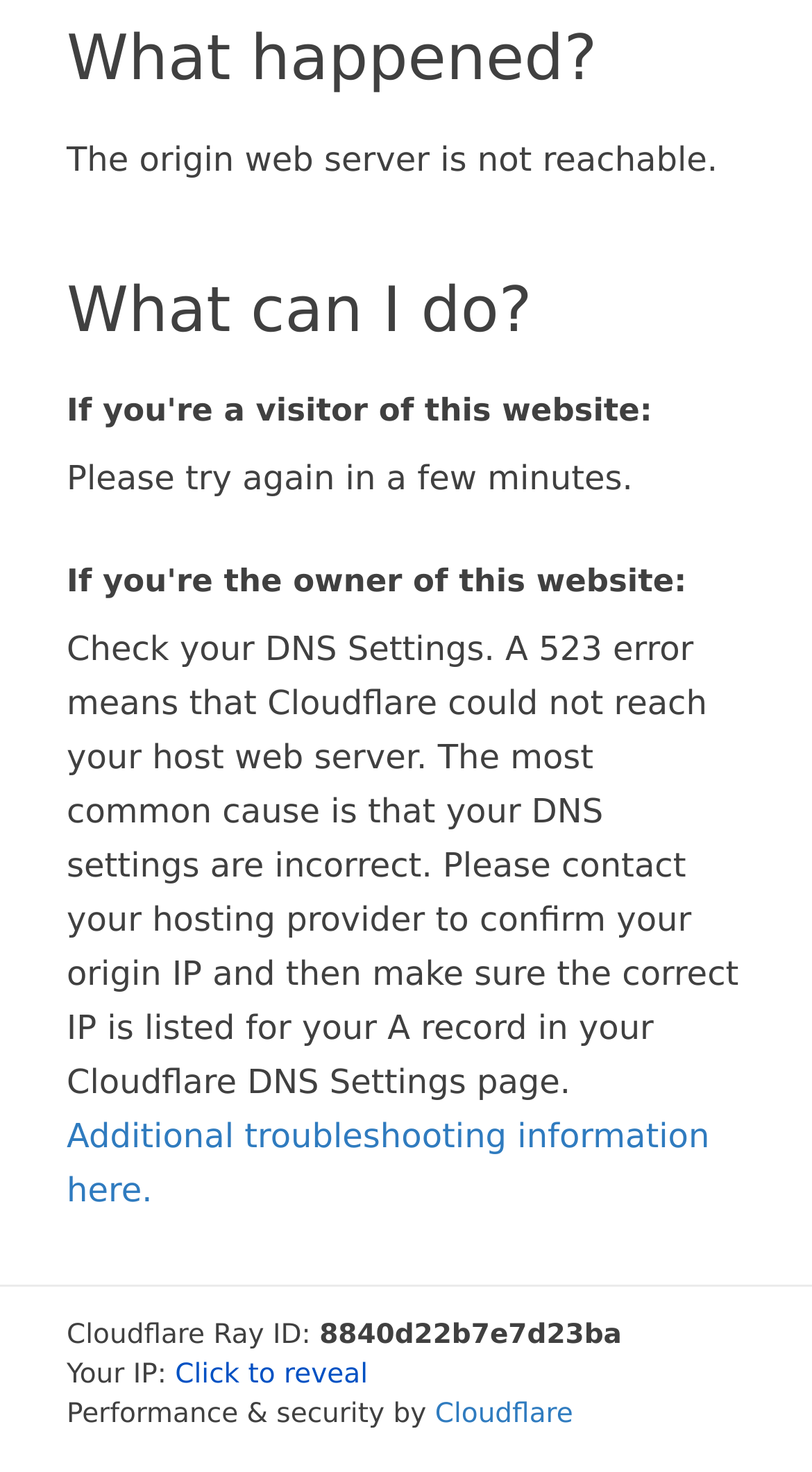What is the name of the service providing performance and security?
Refer to the image and give a detailed answer to the query.

The name of the service providing performance and security is mentioned in the text 'Performance & security by Cloudflare' which is located at the bottom of the webpage.